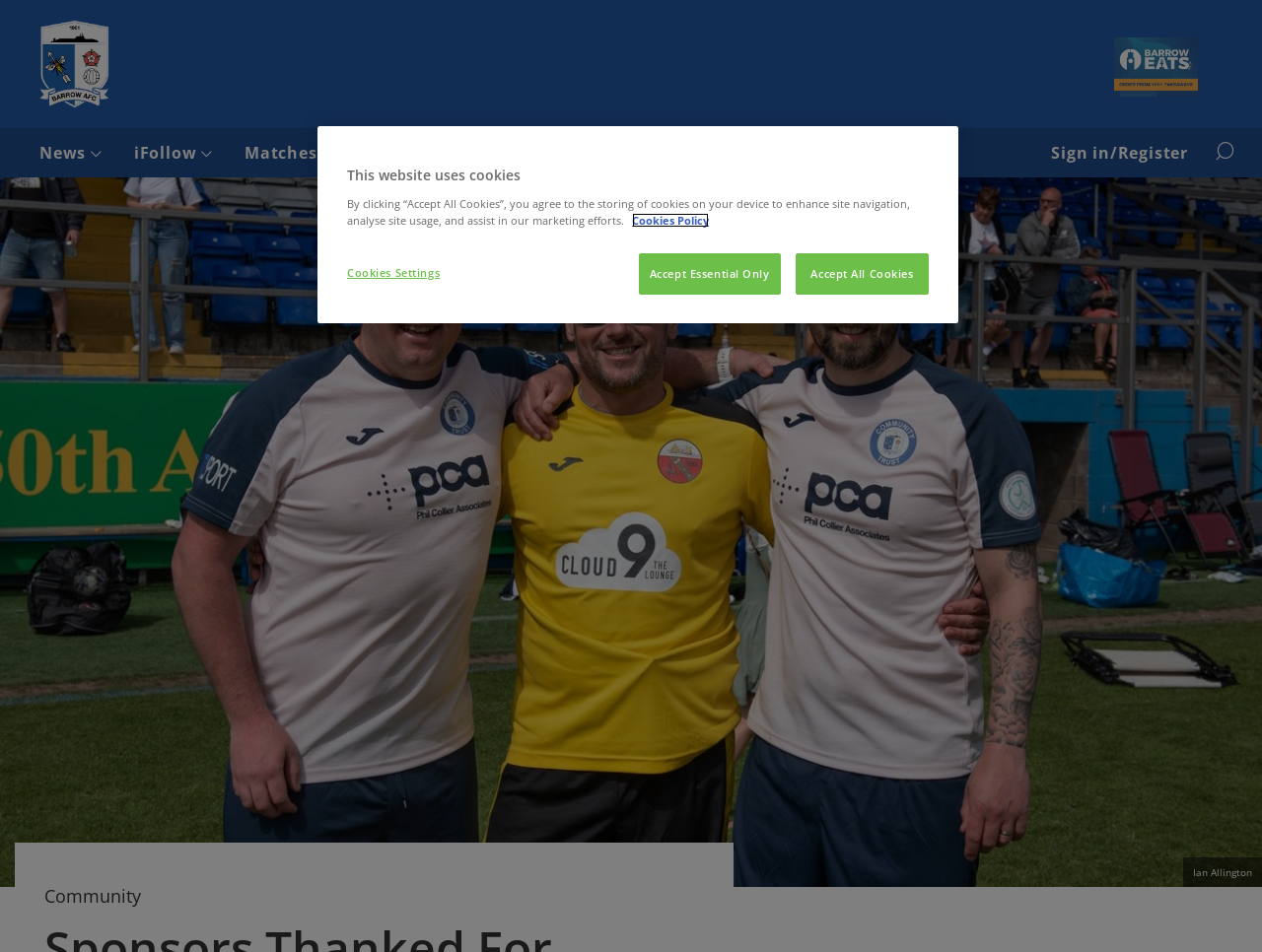What is the name of the person mentioned in the image?
Answer the question with a thorough and detailed explanation.

I found this answer by looking at the static text element within the figure element, which says 'Ian Allington'.